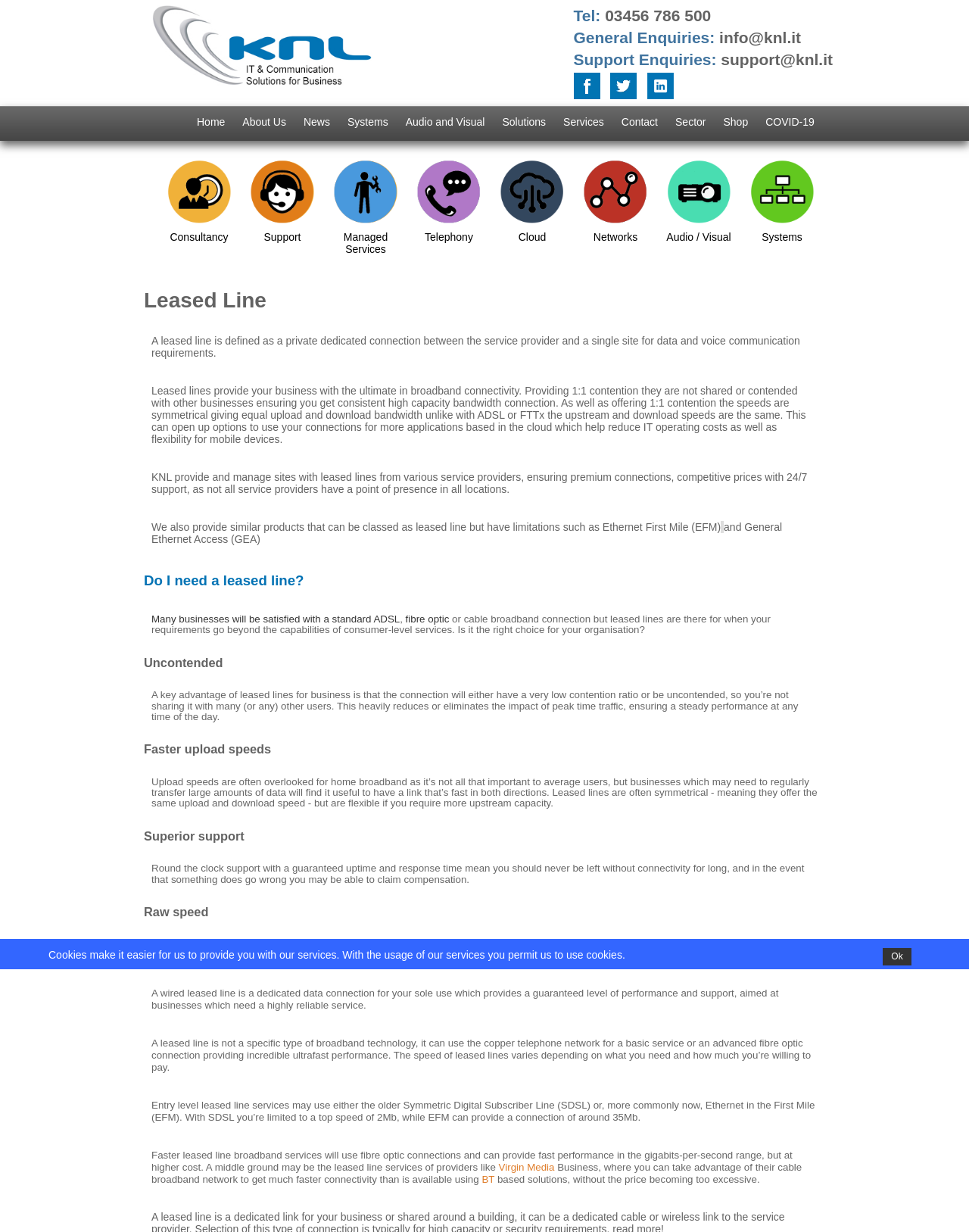Identify the bounding box coordinates of the area that should be clicked in order to complete the given instruction: "View Systems page". The bounding box coordinates should be four float numbers between 0 and 1, i.e., [left, top, right, bottom].

[0.359, 0.094, 0.401, 0.104]